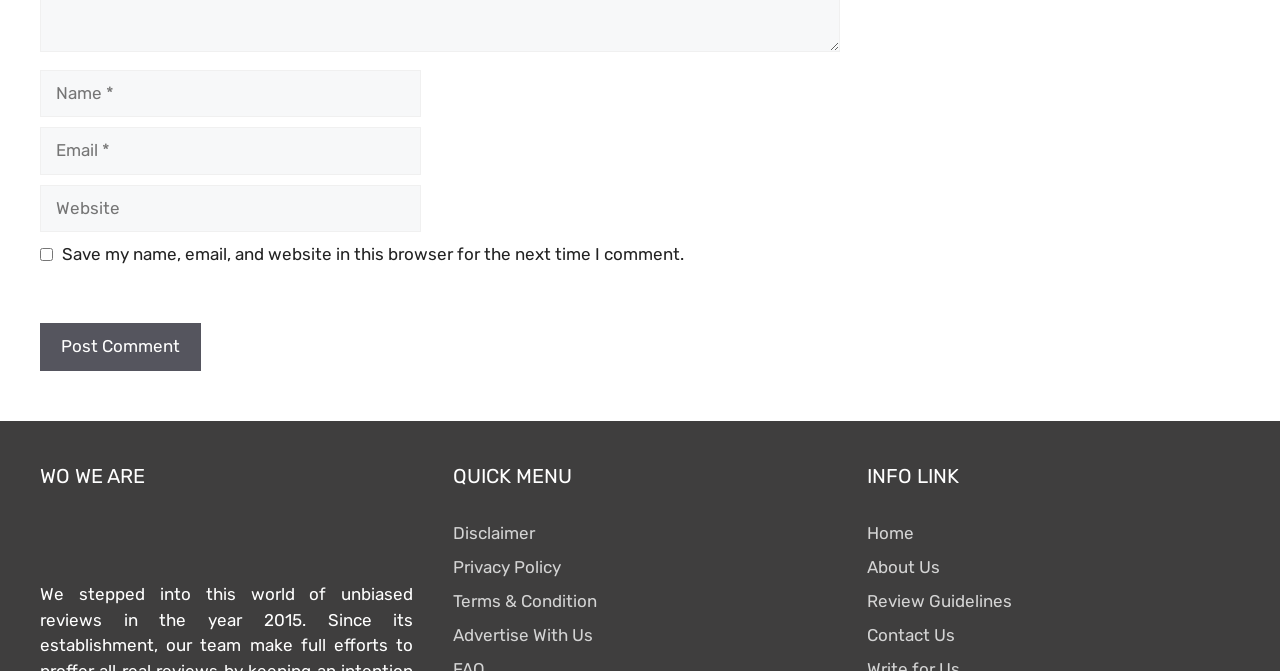What is the function of the checkbox?
Please provide a comprehensive answer based on the visual information in the image.

The checkbox is labeled 'Save my name, email, and website in this browser for the next time I comment.' This suggests that its function is to allow users to save their comment information for future use.